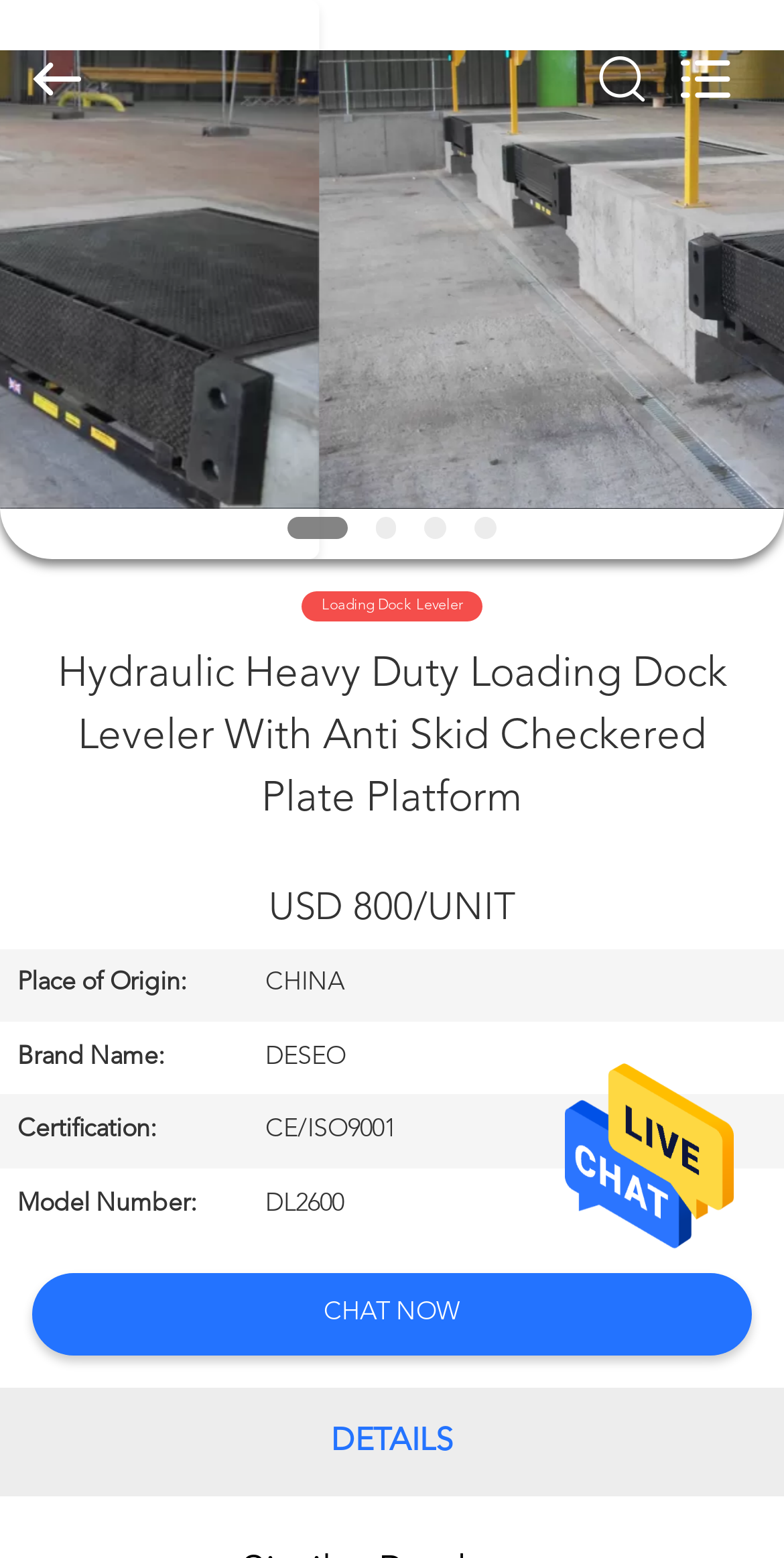Determine the bounding box coordinates of the section I need to click to execute the following instruction: "Chat with customer support". Provide the coordinates as four float numbers between 0 and 1, i.e., [left, top, right, bottom].

[0.04, 0.817, 0.96, 0.87]